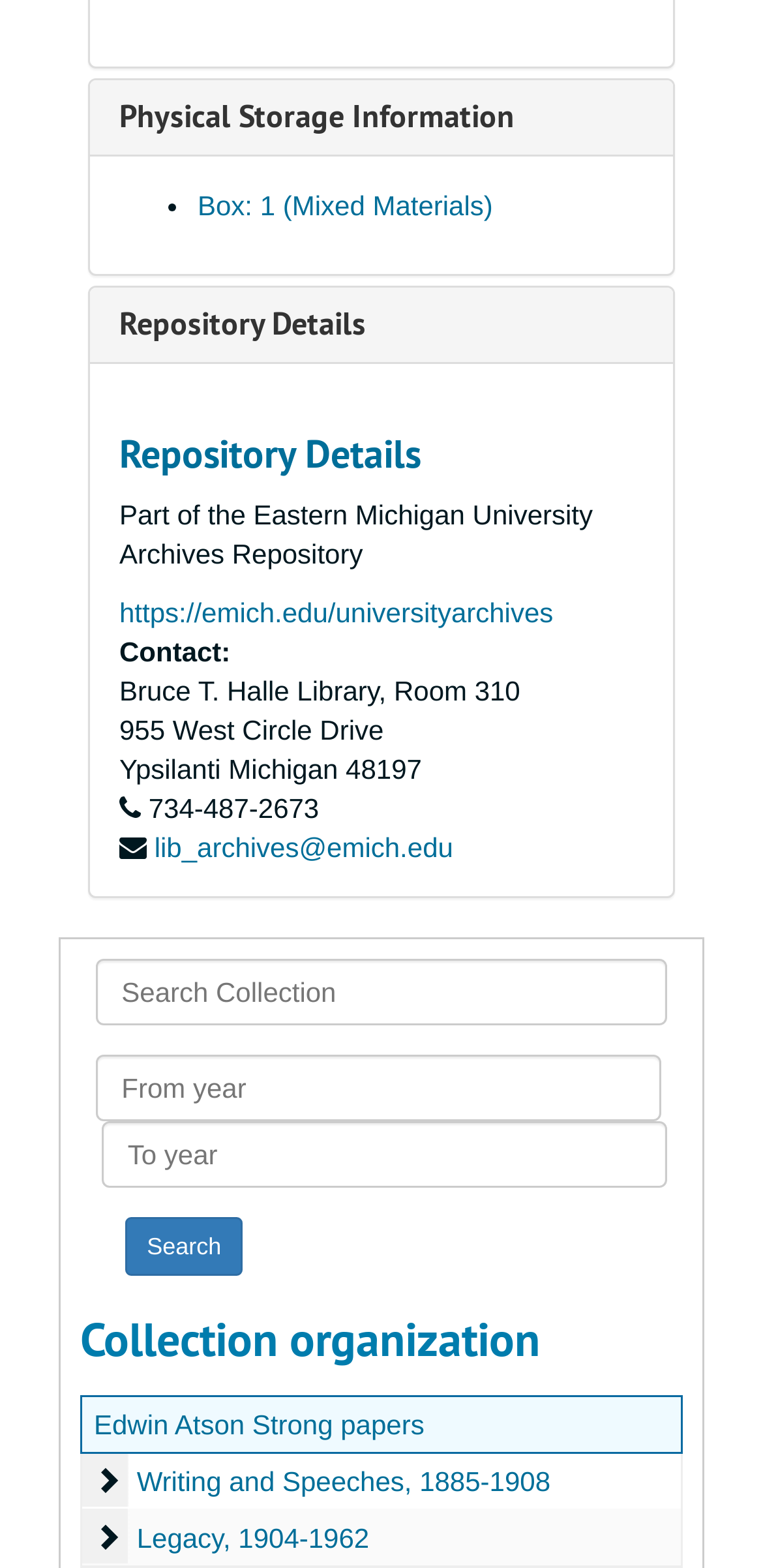Extract the bounding box coordinates for the UI element described as: "Writing and Speeches".

[0.108, 0.926, 0.174, 0.963]